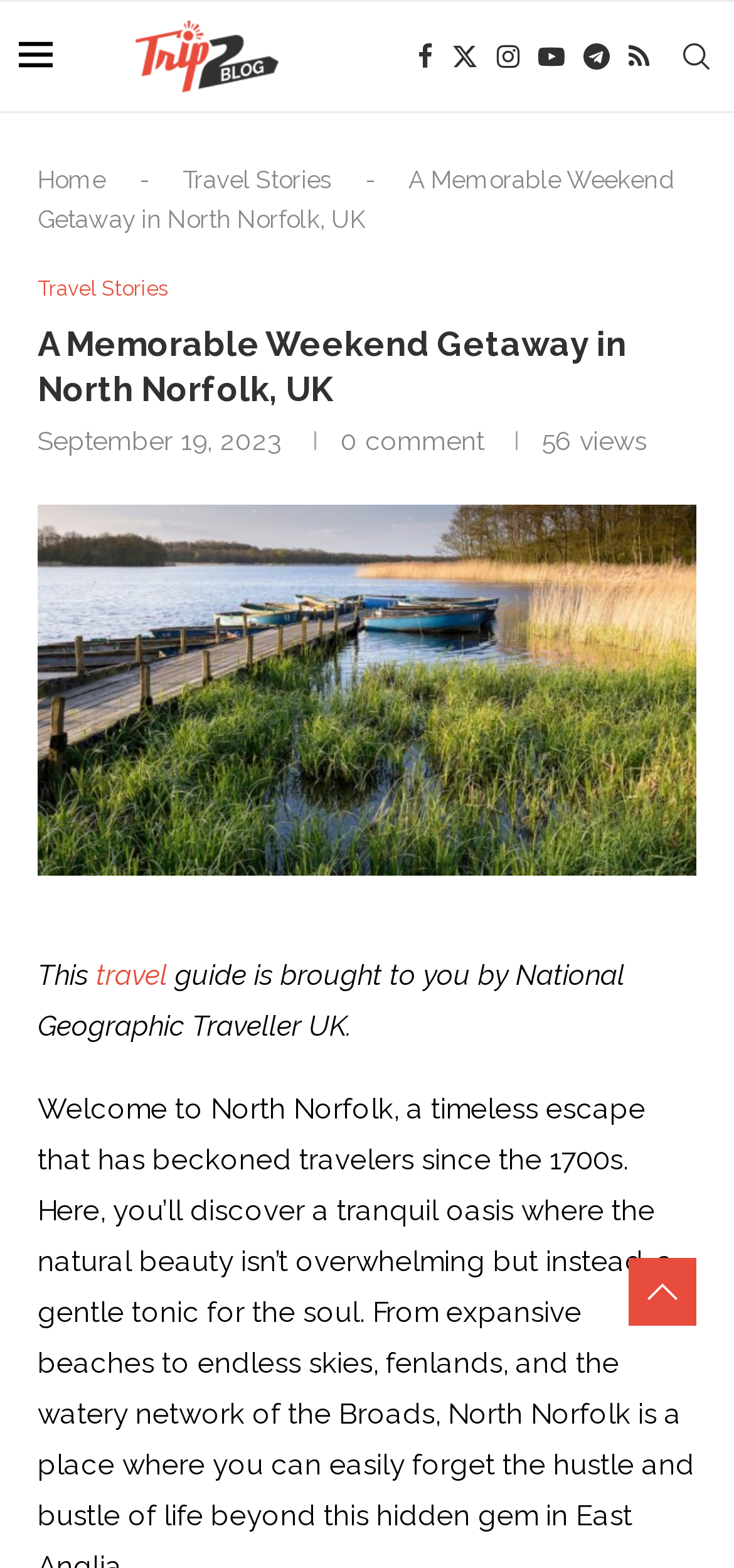Locate the bounding box coordinates of the element that should be clicked to execute the following instruction: "Visit the Facebook page".

[0.569, 0.001, 0.59, 0.071]